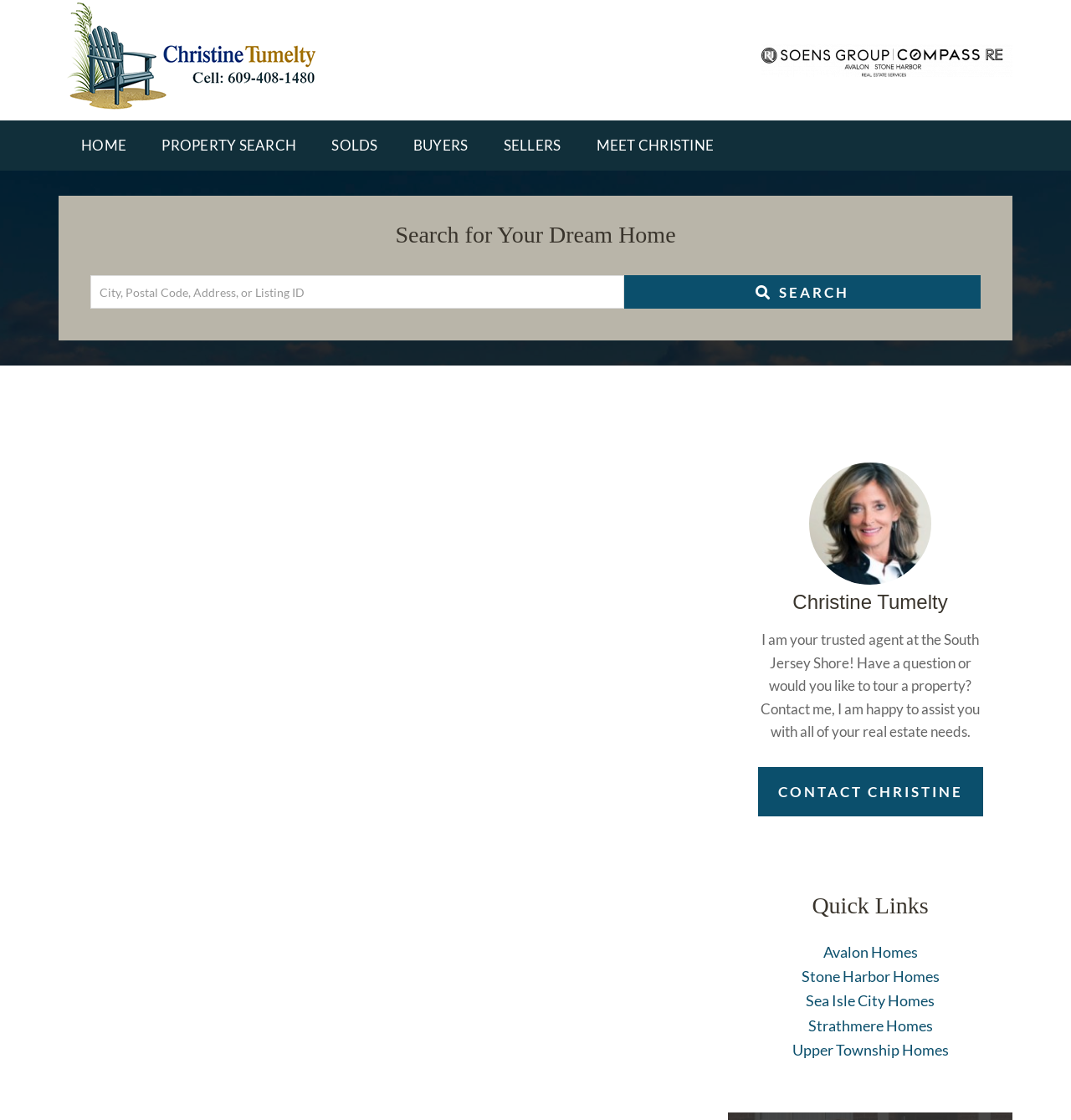Who is the real estate agent featured on the page?
Give a detailed explanation using the information visible in the image.

The heading 'Christine Tumelty' and the text 'I am your trusted agent at the South Jersey Shore!' suggest that Christine Tumelty is the real estate agent featured on the page.